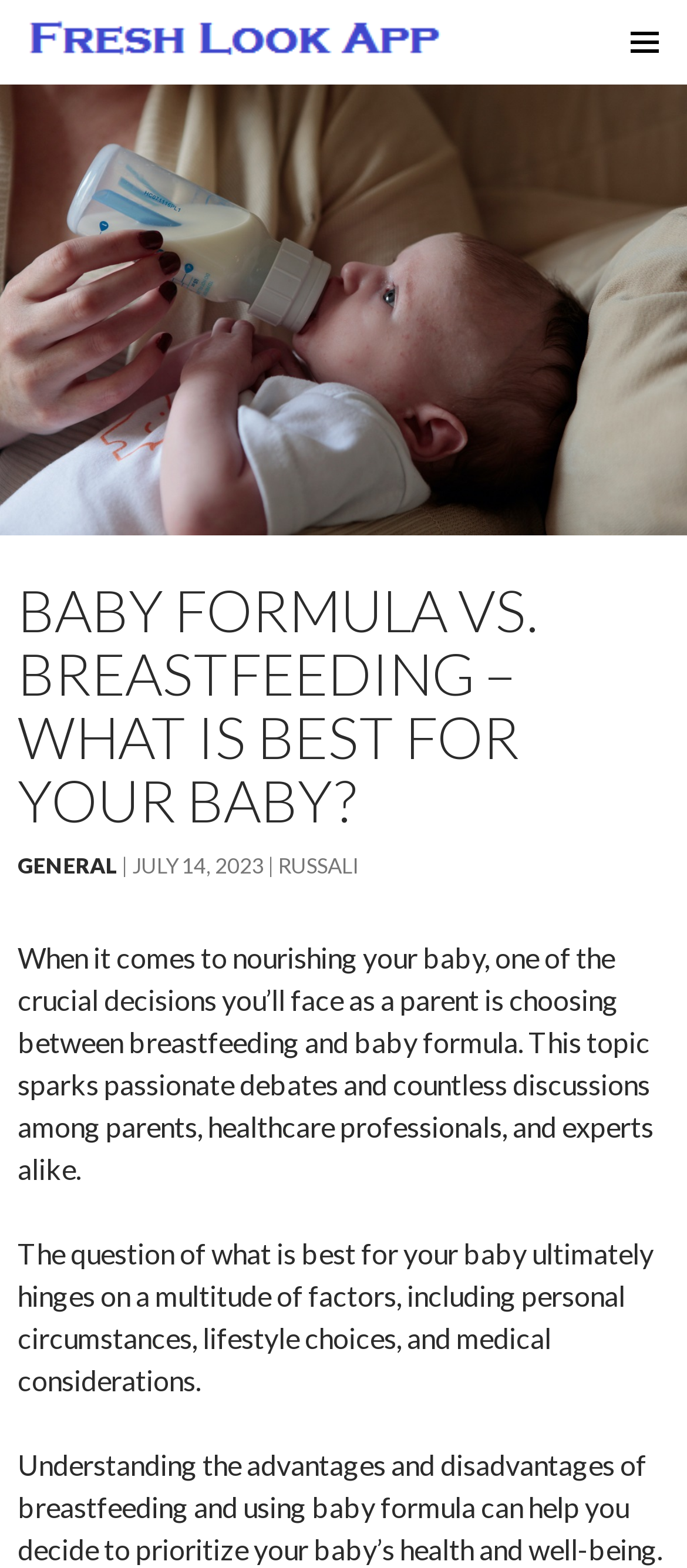Can you look at the image and give a comprehensive answer to the question:
What is the main topic of this webpage?

Based on the heading and the content of the webpage, it is clear that the main topic is the comparison between breastfeeding and baby formula for nourishing babies.